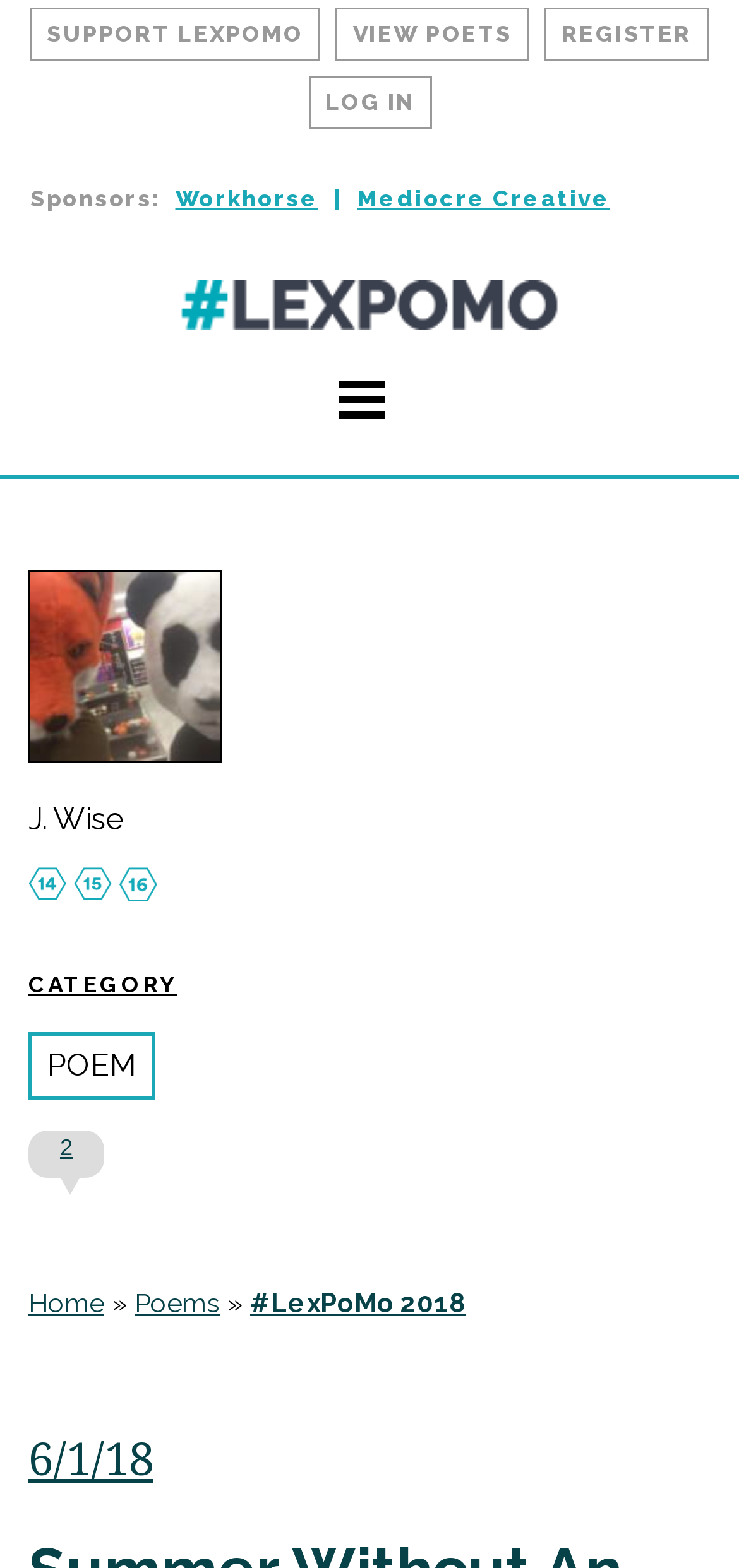Respond with a single word or short phrase to the following question: 
What is the first sponsor listed?

Workhorse